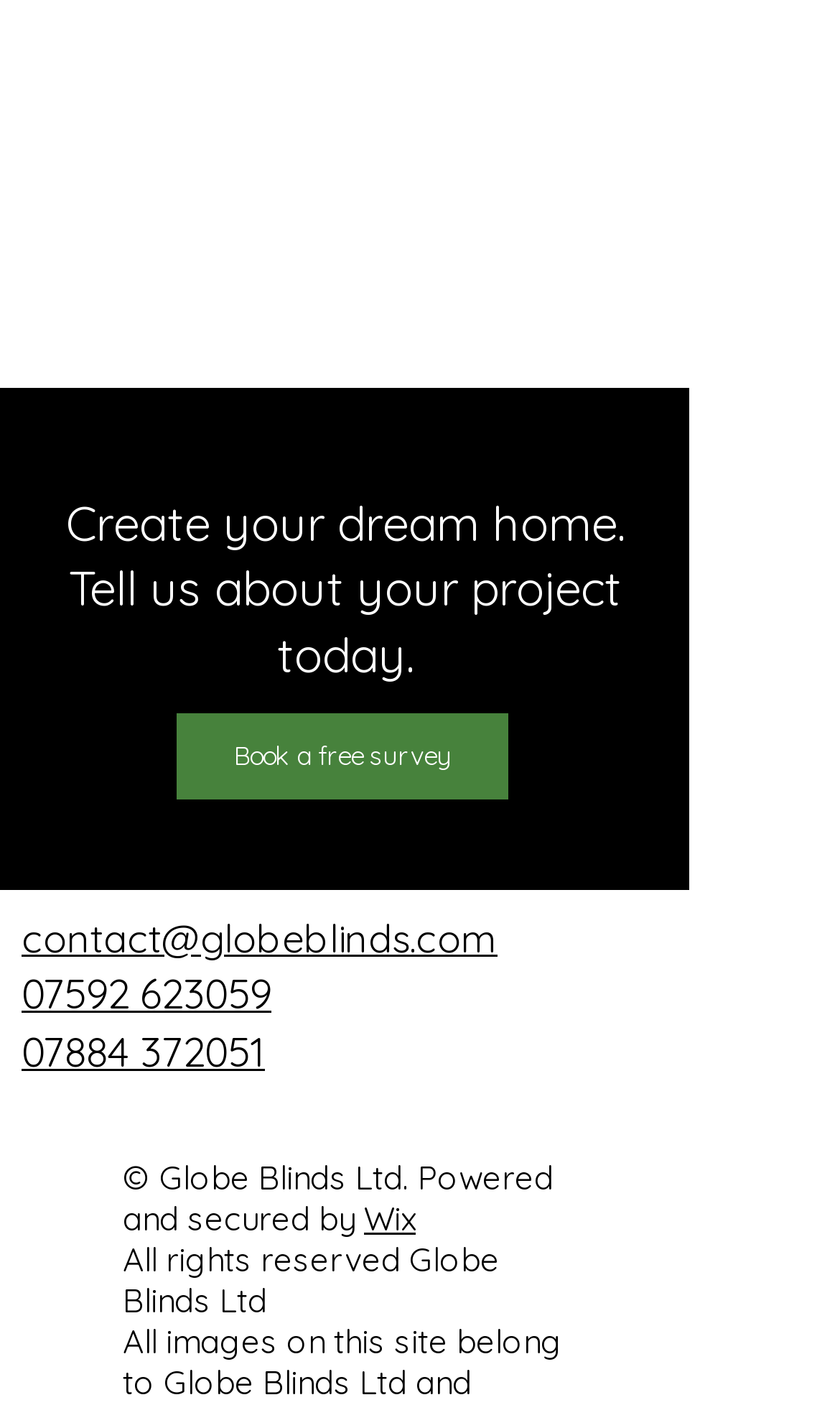Please provide the bounding box coordinates for the element that needs to be clicked to perform the following instruction: "Contact via email". The coordinates should be given as four float numbers between 0 and 1, i.e., [left, top, right, bottom].

[0.026, 0.65, 0.592, 0.686]